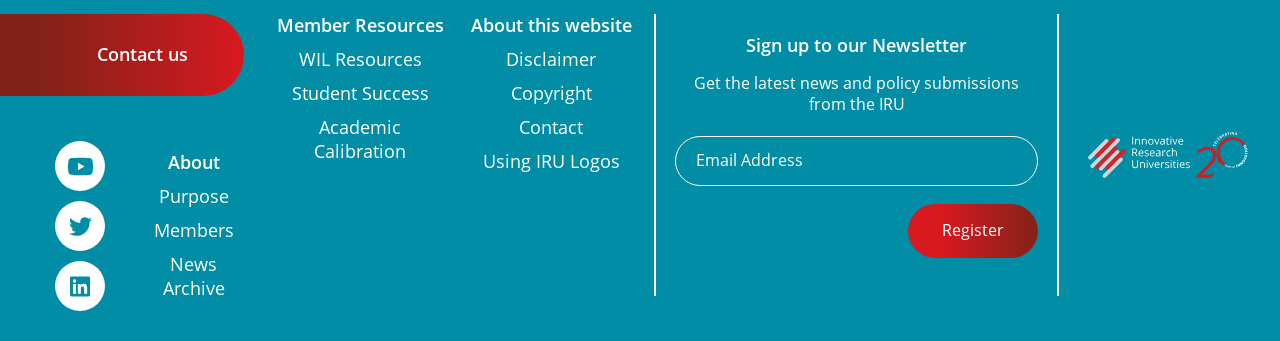Answer the question using only one word or a concise phrase: What is the purpose of the IRU?

Purpose